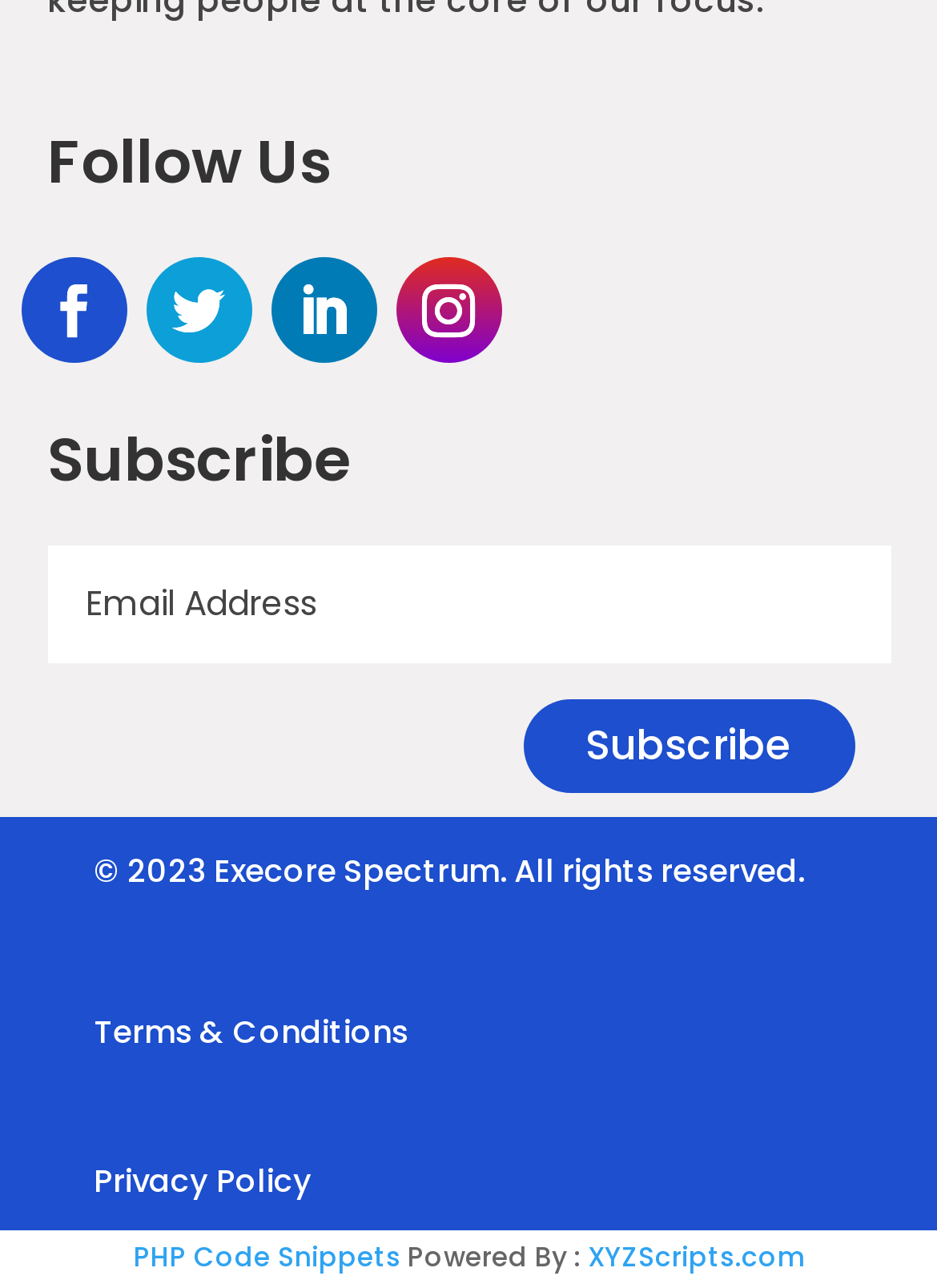Identify the bounding box coordinates for the element that needs to be clicked to fulfill this instruction: "Visit PHP Code Snippets". Provide the coordinates in the format of four float numbers between 0 and 1: [left, top, right, bottom].

[0.142, 0.961, 0.427, 0.991]